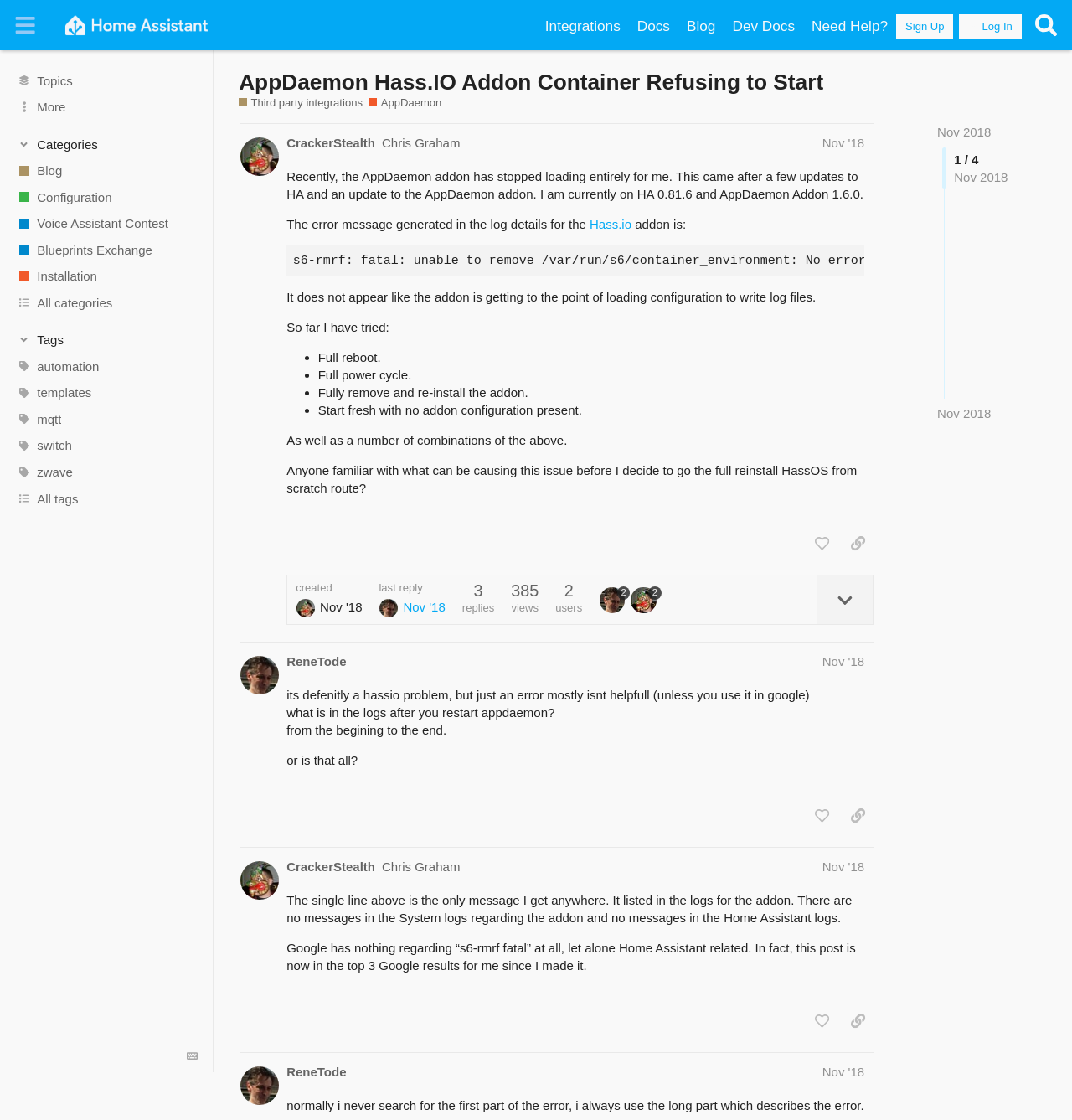Specify the bounding box coordinates of the area that needs to be clicked to achieve the following instruction: "Click on the 'Sign Up' button".

[0.836, 0.013, 0.889, 0.034]